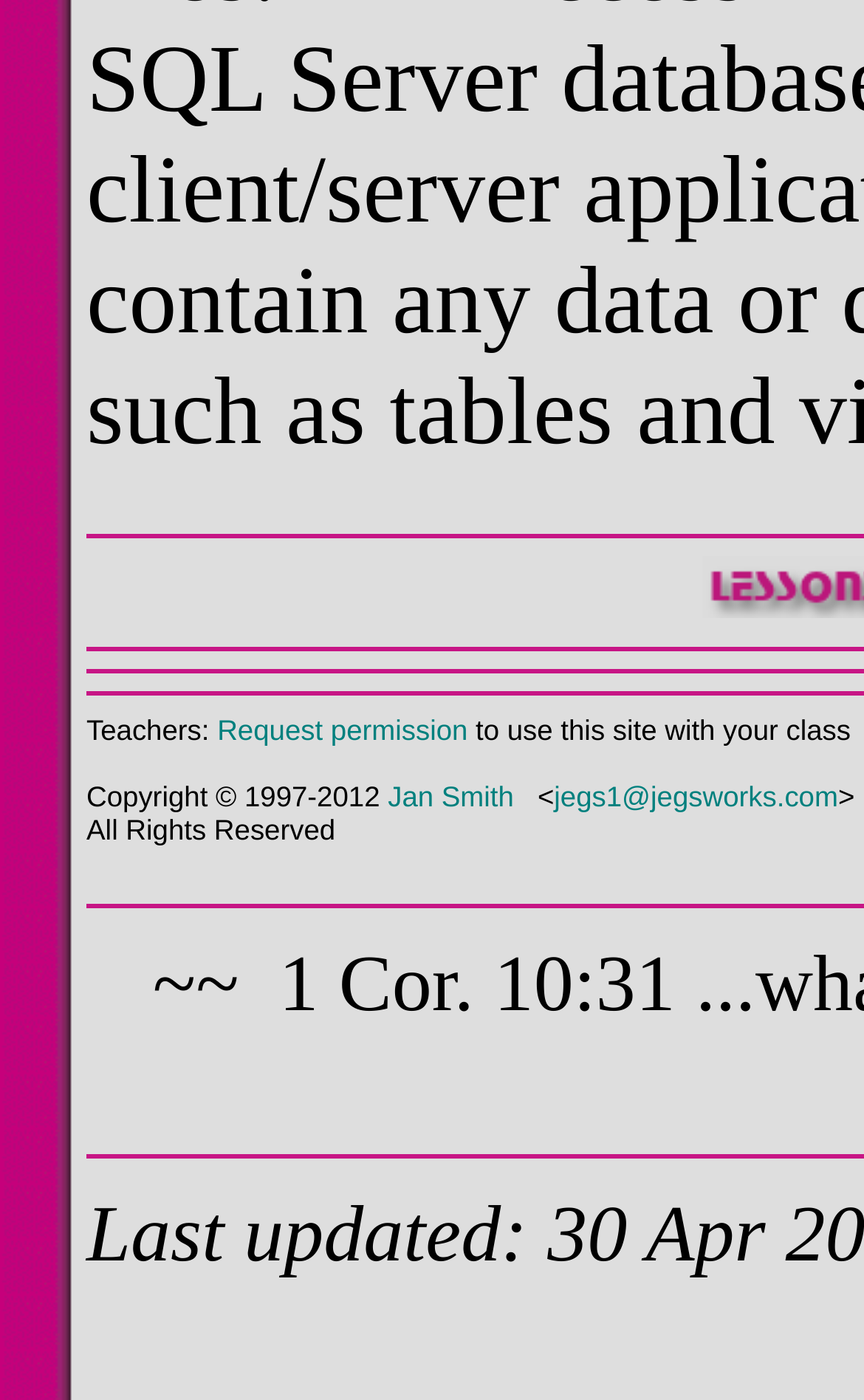Find the bounding box coordinates for the HTML element specified by: "Jan Smith".

[0.449, 0.558, 0.595, 0.581]